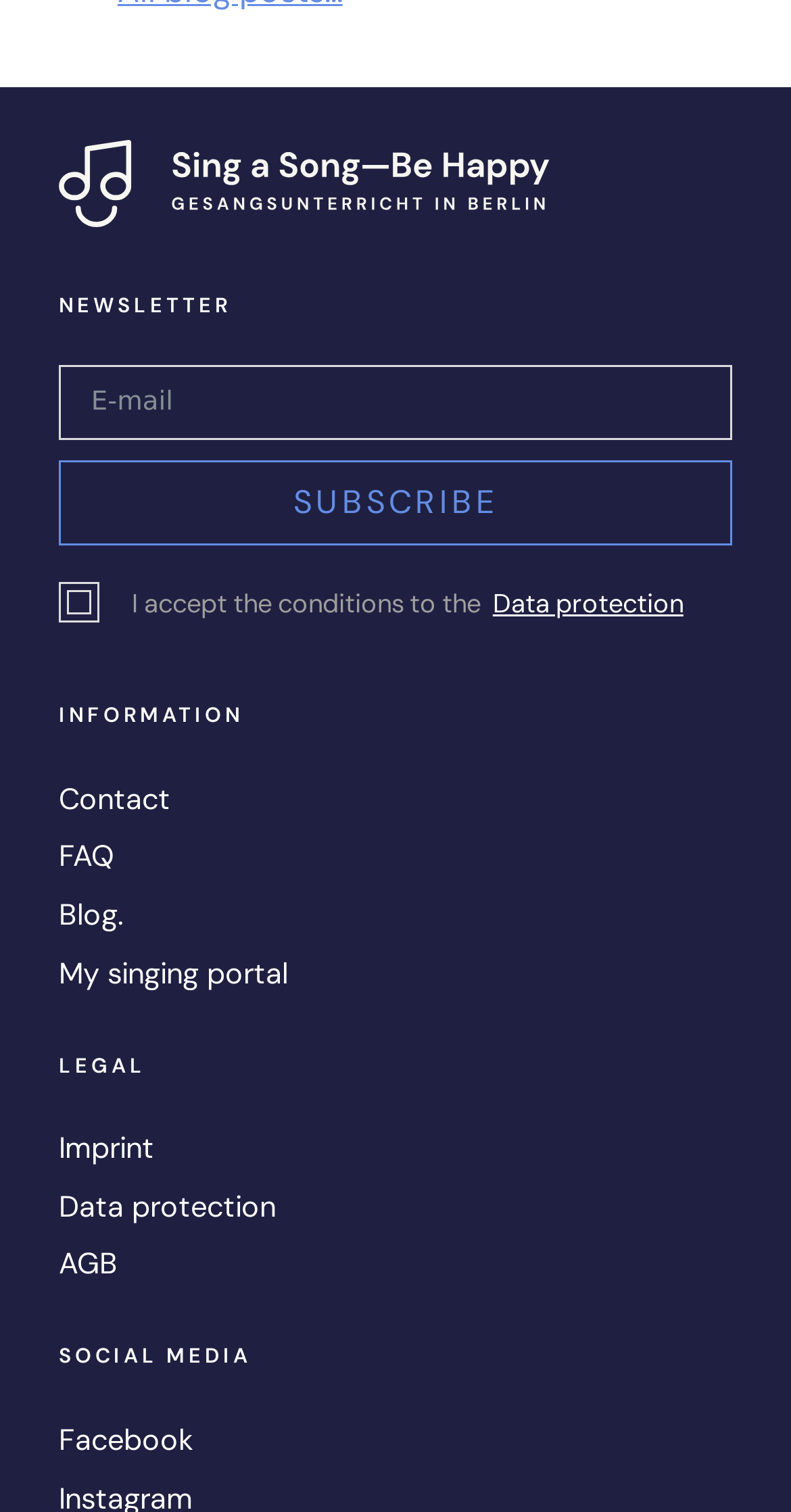Predict the bounding box for the UI component with the following description: "name="email" placeholder="E-mail"".

[0.074, 0.241, 0.926, 0.291]